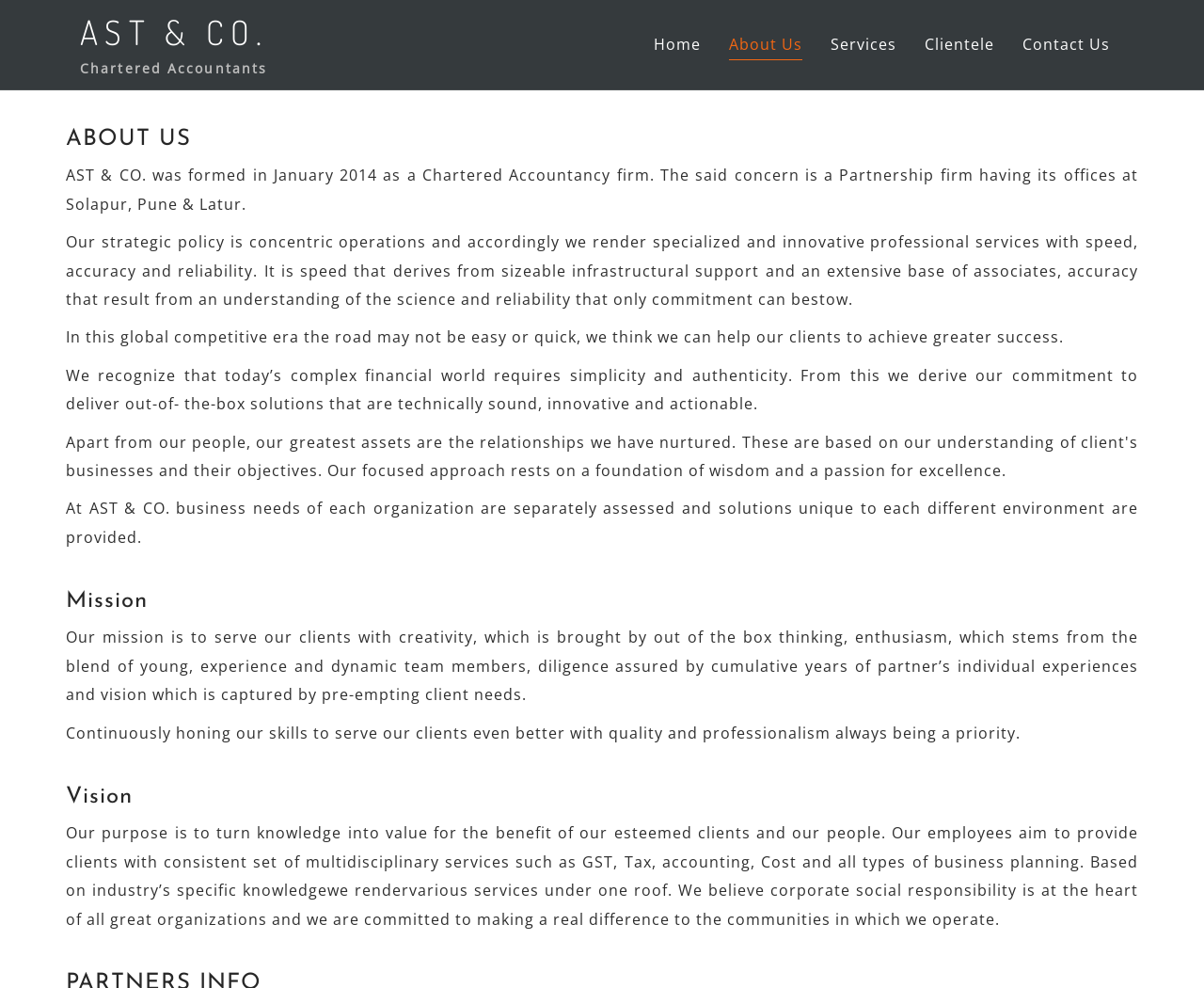Give a short answer to this question using one word or a phrase:
What is the name of the Chartered Accountant Firm?

AST & CO.